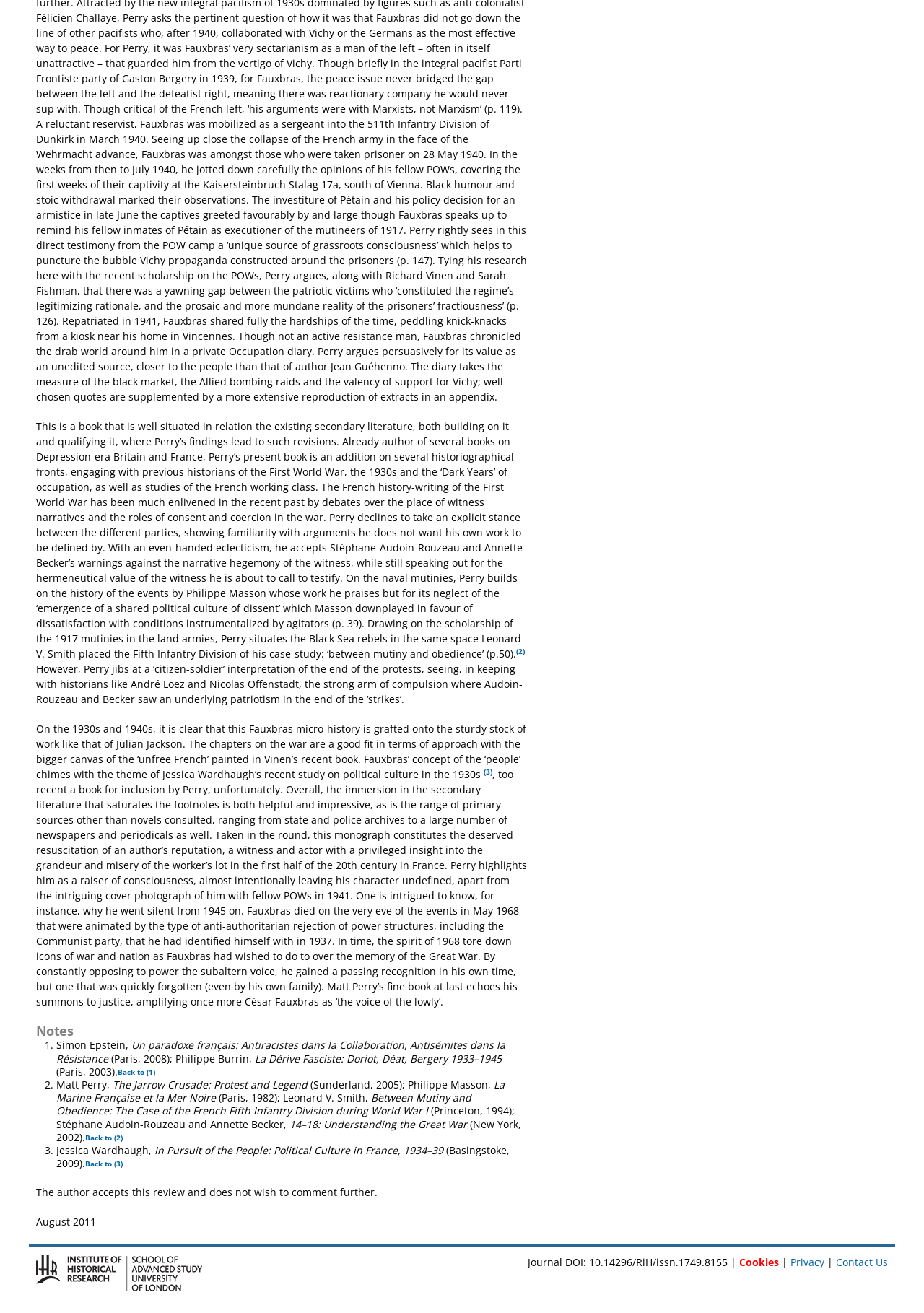Examine the image and give a thorough answer to the following question:
How many links are there in the 'Notes' section?

In the 'Notes' section, I counted three links: 'Back to (1)', 'Back to (2)', and 'Back to (3)'. These links are likely references to previous sections or footnotes in the text.